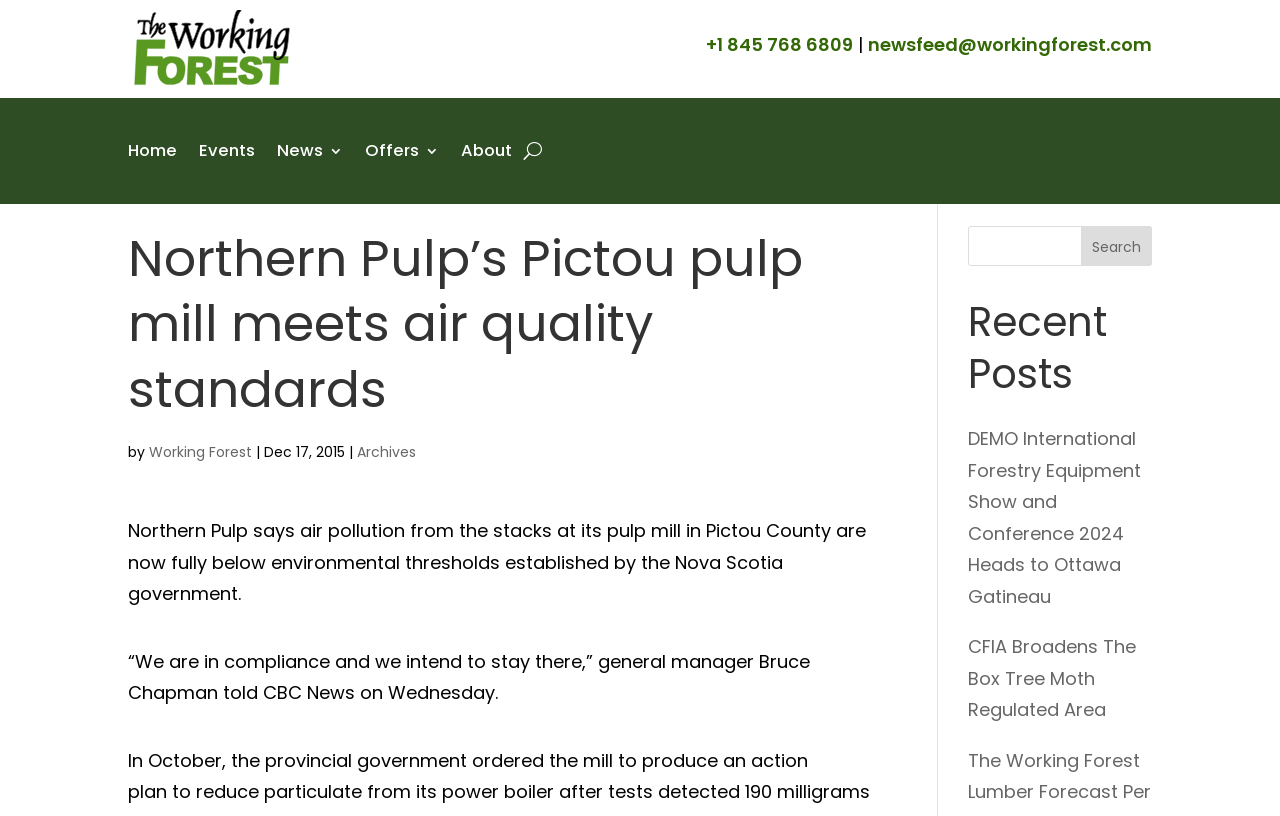What is the name of the event mentioned in the 'Recent Posts' section?
Refer to the image and provide a concise answer in one word or phrase.

DEMO International Forestry Equipment Show and Conference 2024